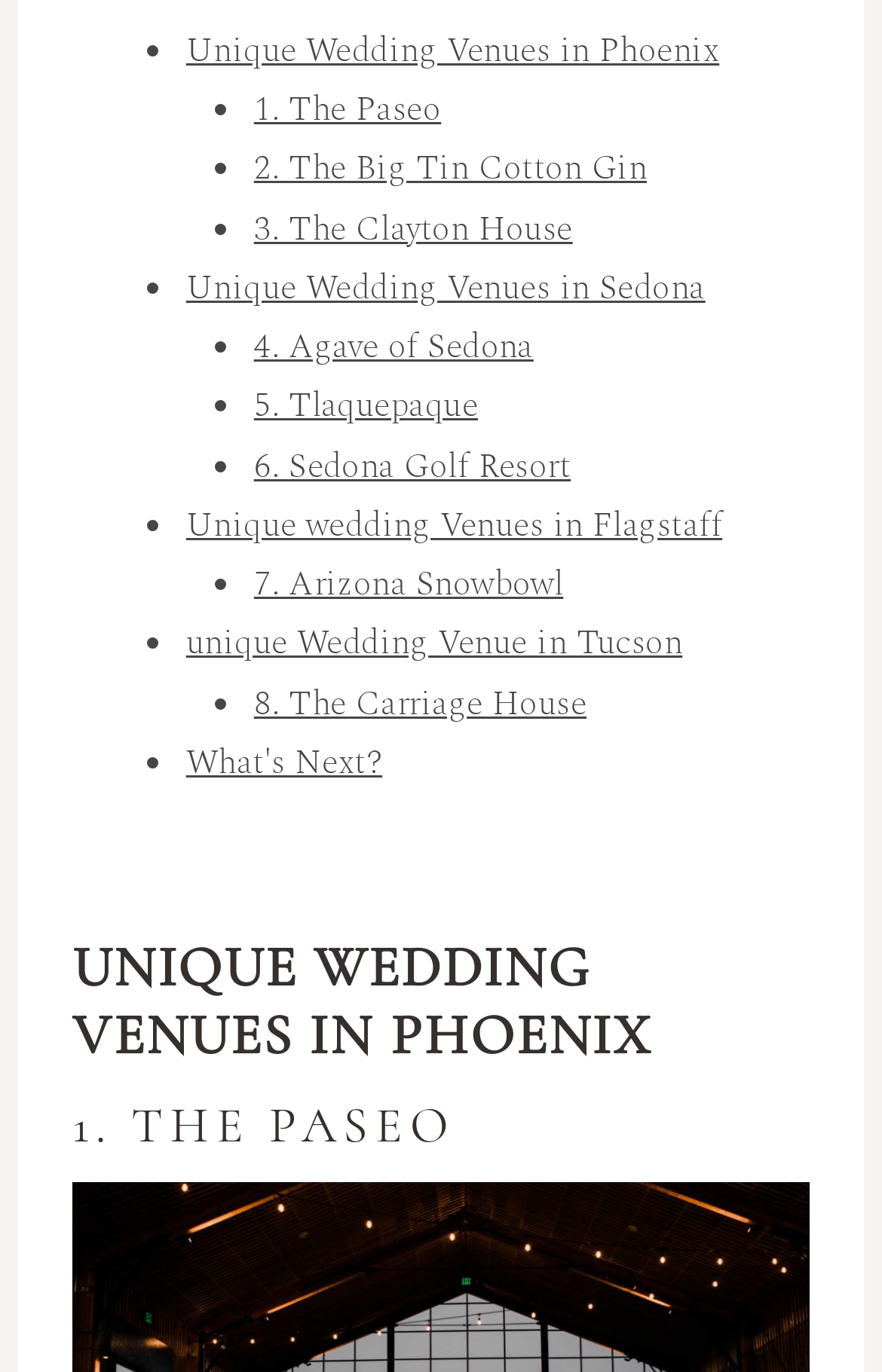Locate the bounding box of the UI element with the following description: "p".

None